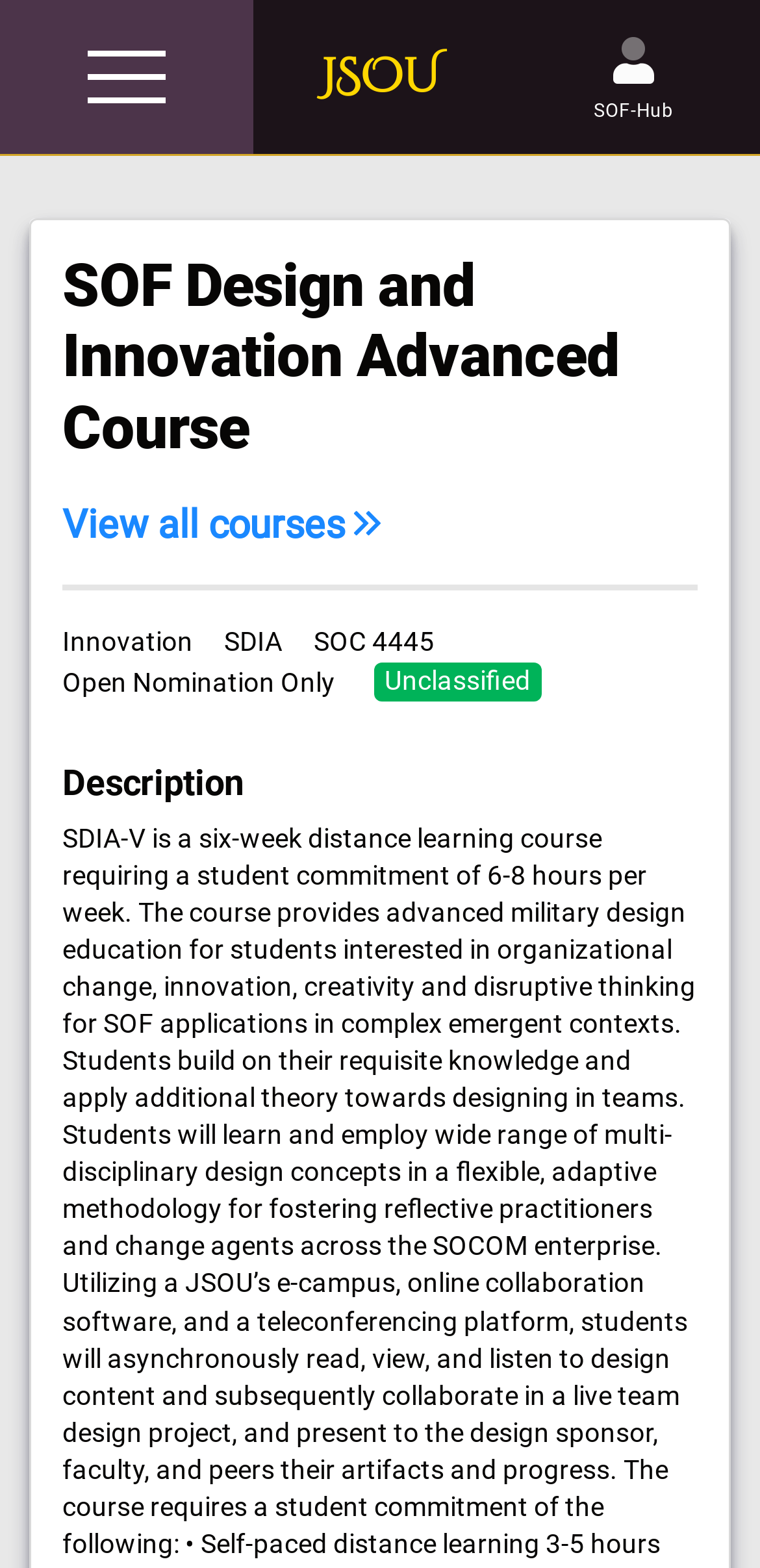Find the coordinates for the bounding box of the element with this description: "Learn our history".

[0.038, 0.284, 0.067, 0.397]